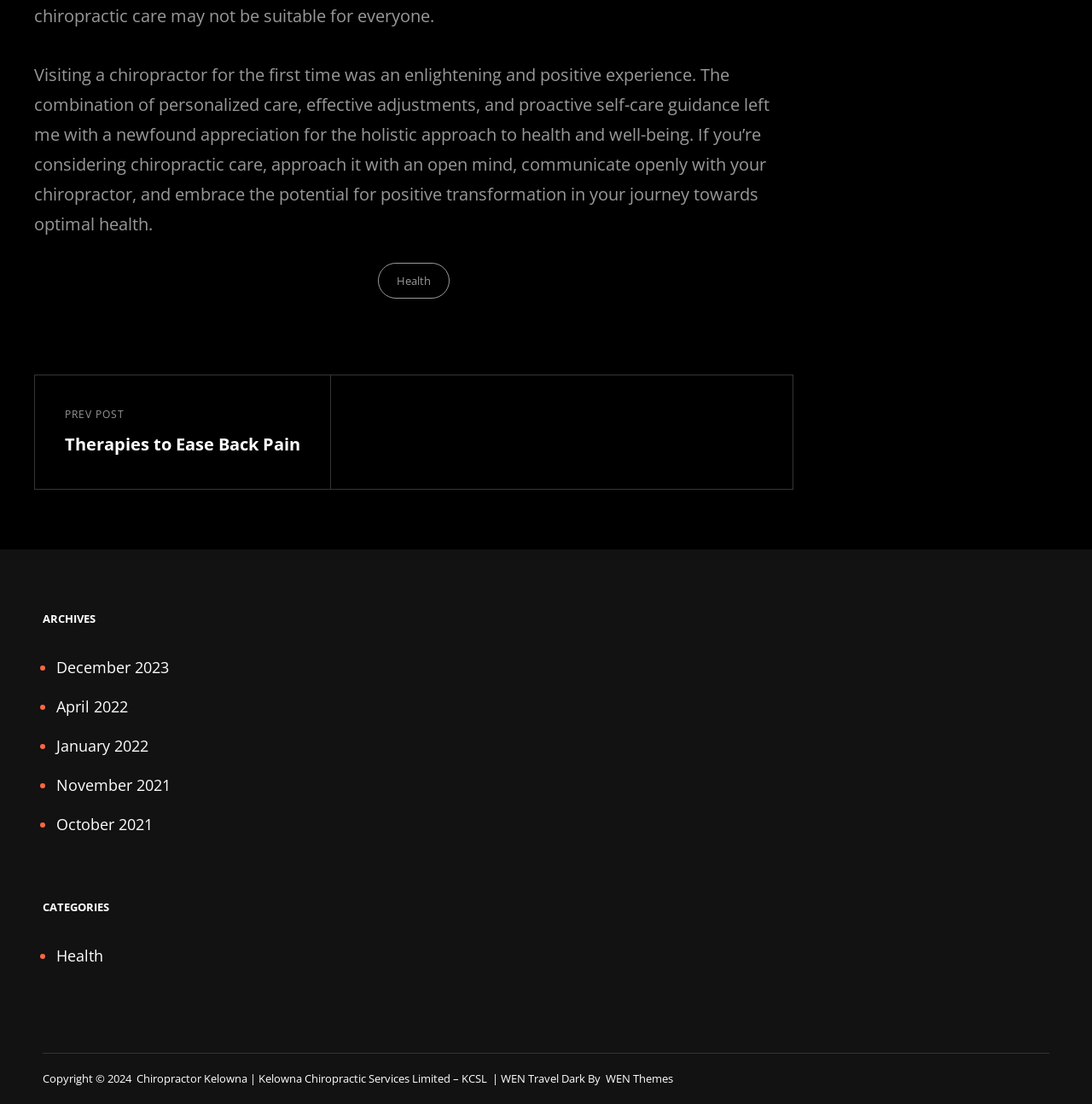Find the bounding box of the UI element described as: "April 2022". The bounding box coordinates should be given as four float values between 0 and 1, i.e., [left, top, right, bottom].

[0.052, 0.631, 0.117, 0.649]